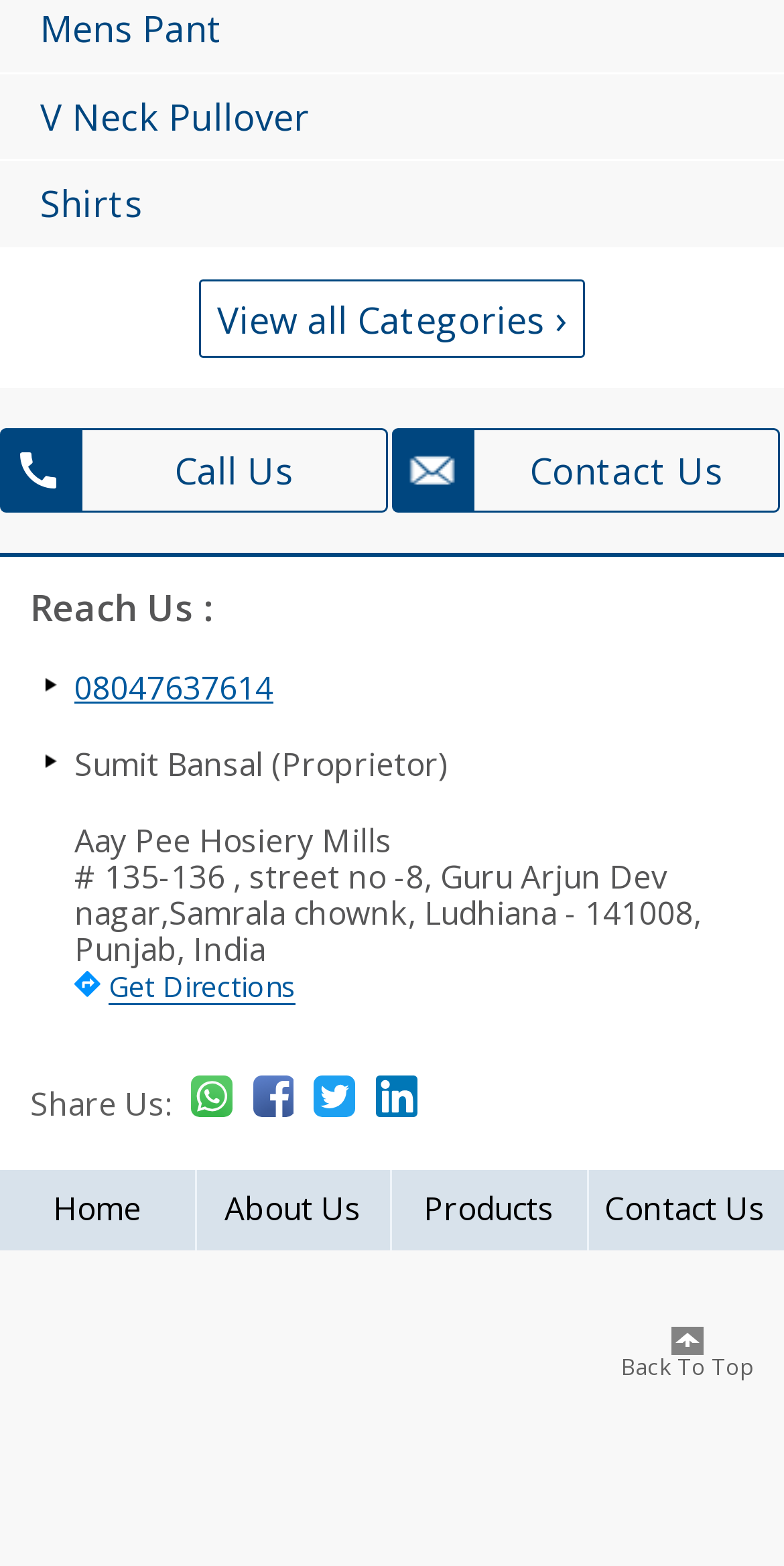Give a short answer using one word or phrase for the question:
What is the name of the proprietor?

Sumit Bansal